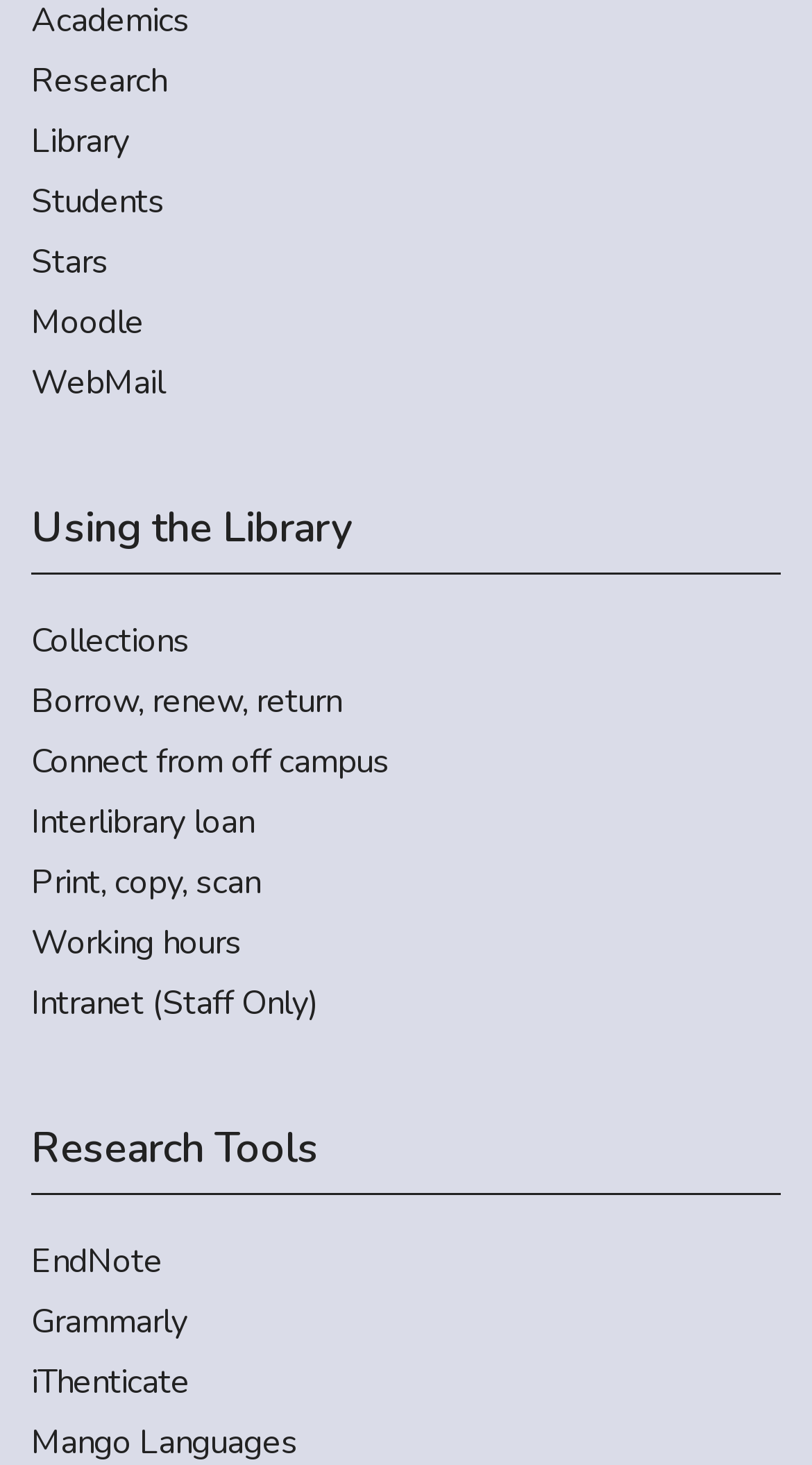How many links are in the top navigation bar?
Based on the image, answer the question with a single word or brief phrase.

6